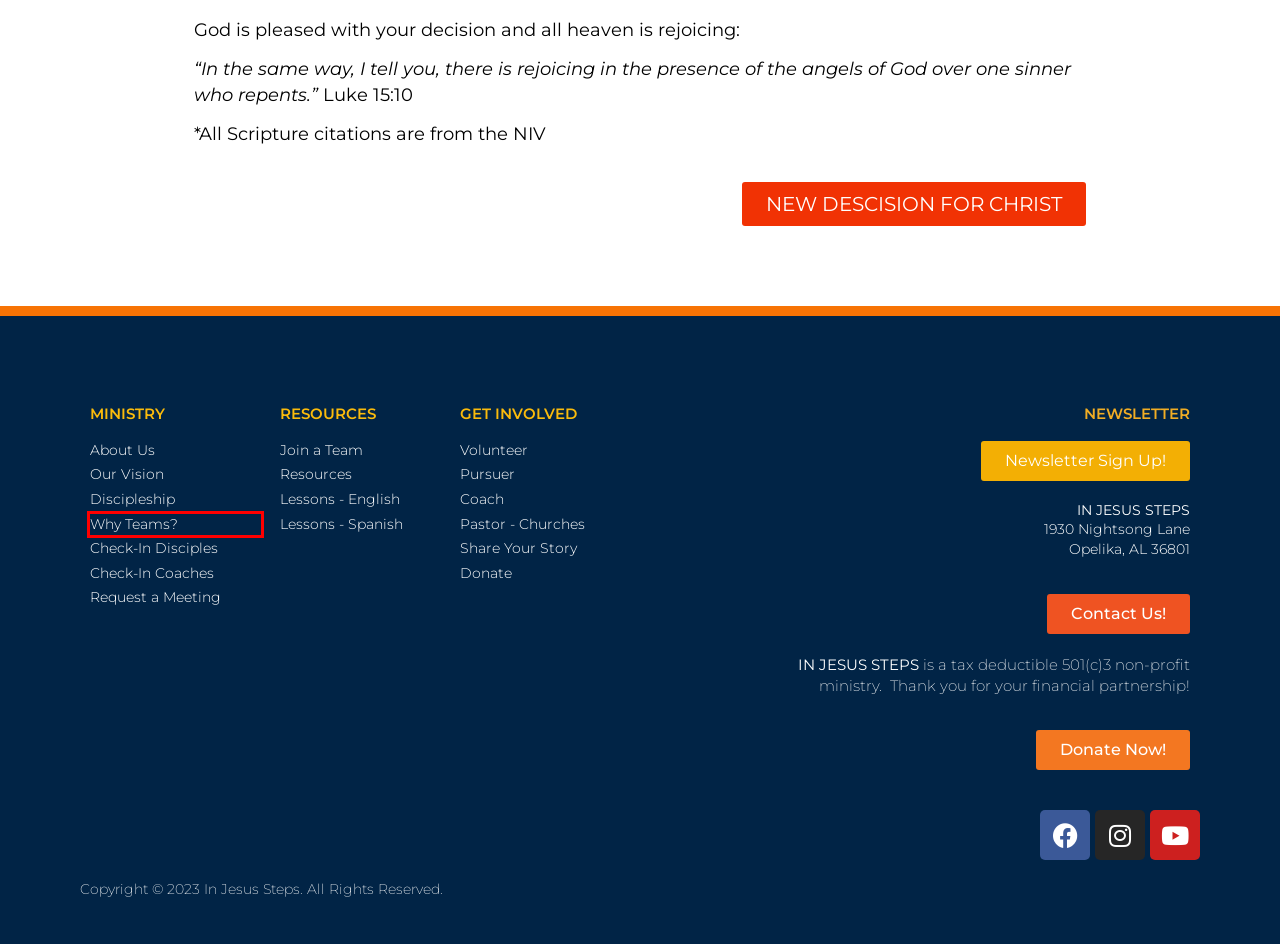Look at the screenshot of a webpage with a red bounding box and select the webpage description that best corresponds to the new page after clicking the element in the red box. Here are the options:
A. Our Vision – In Jesus Steps
B. Newsletter Sign Up Form Page – In Jesus Steps
C. Disciple Share a Story Form – In Jesus Steps
D. Request a Meeting Form – In Jesus Steps
E. Check-In Online Disciples – In Jesus Steps
F. Teams – In Jesus Steps
G. Christian Discipleship for Life Plan – In Jesus Steps
H. Stripe Checkout

F